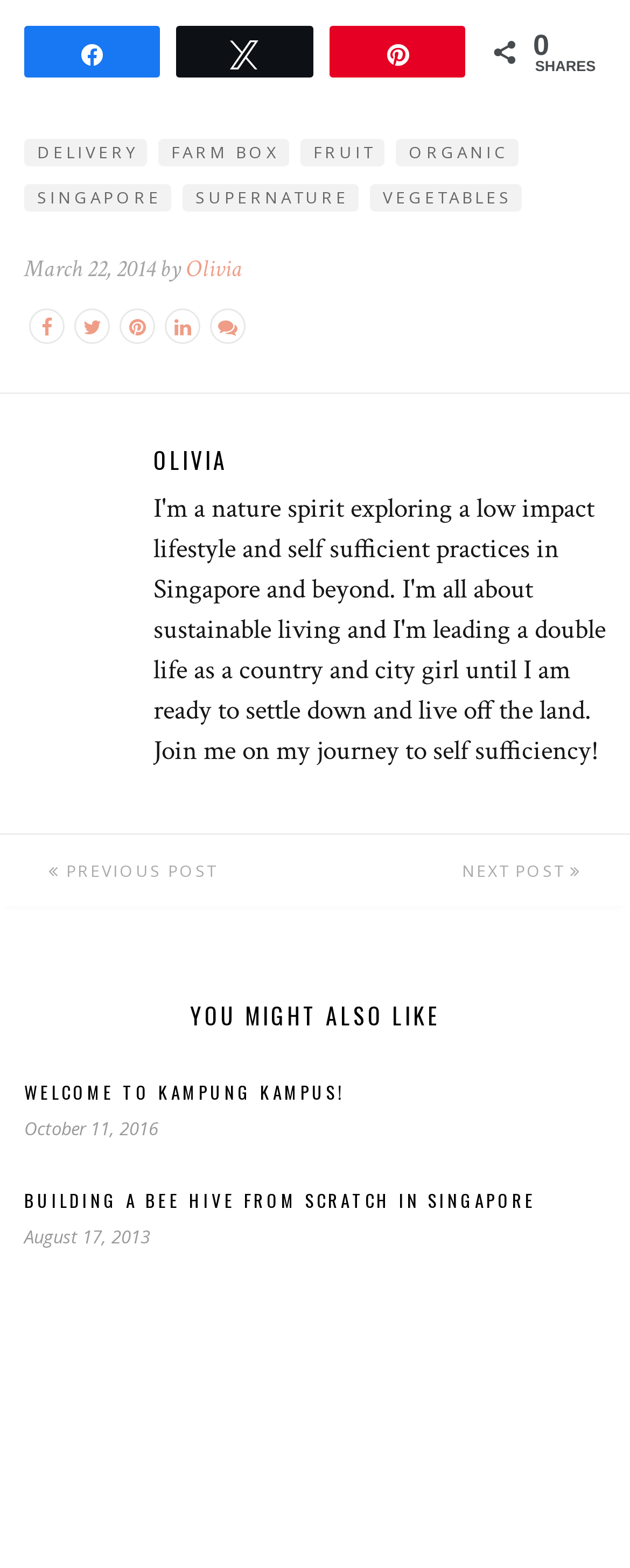Identify the bounding box for the described UI element. Provide the coordinates in (top-left x, top-left y, bottom-right x, bottom-right y) format with values ranging from 0 to 1: Welcome to Kampung Kampus!

[0.038, 0.688, 0.549, 0.704]